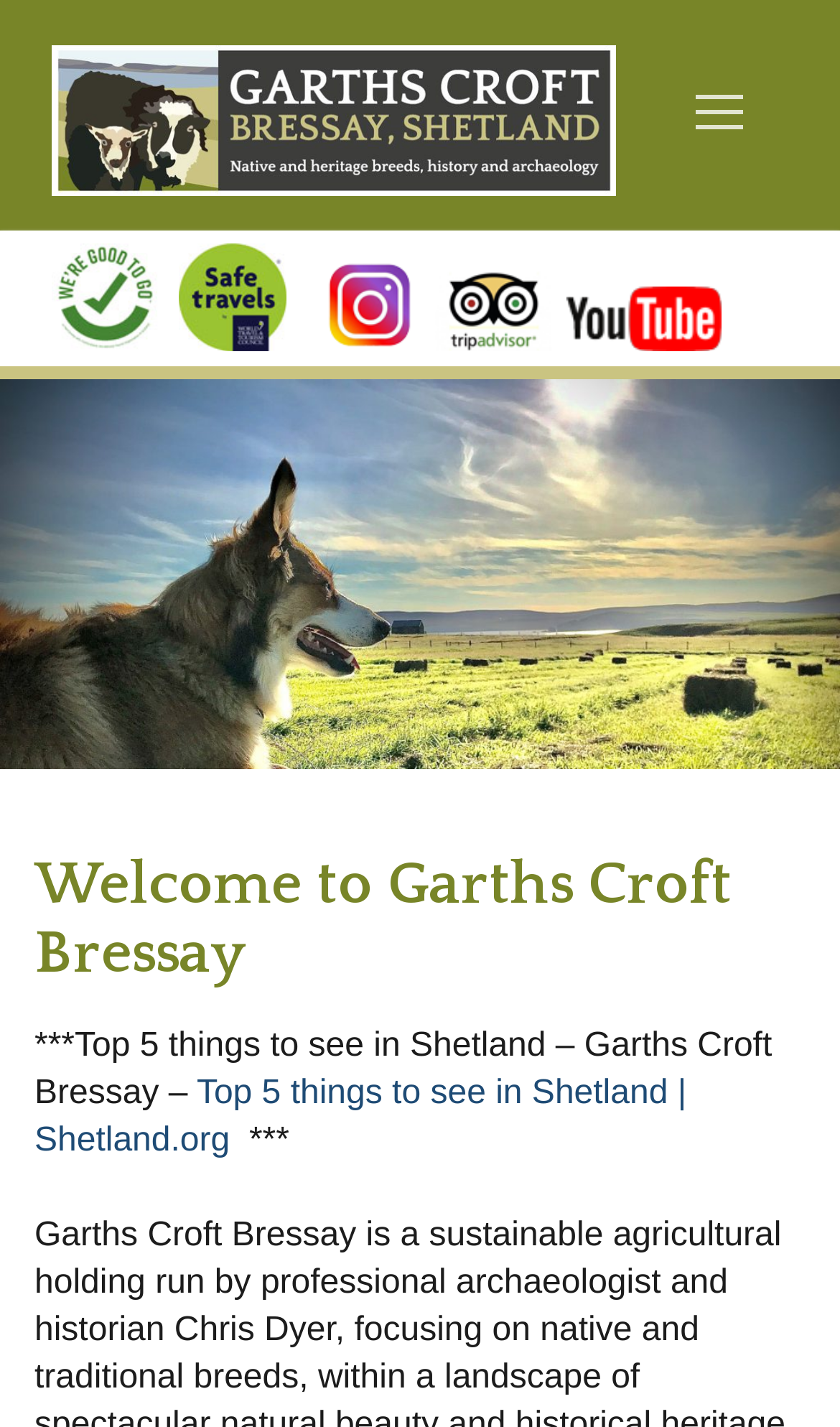What is the topic of the article mentioned on the webpage?
Please use the image to provide a one-word or short phrase answer.

Top 5 things to see in Shetland